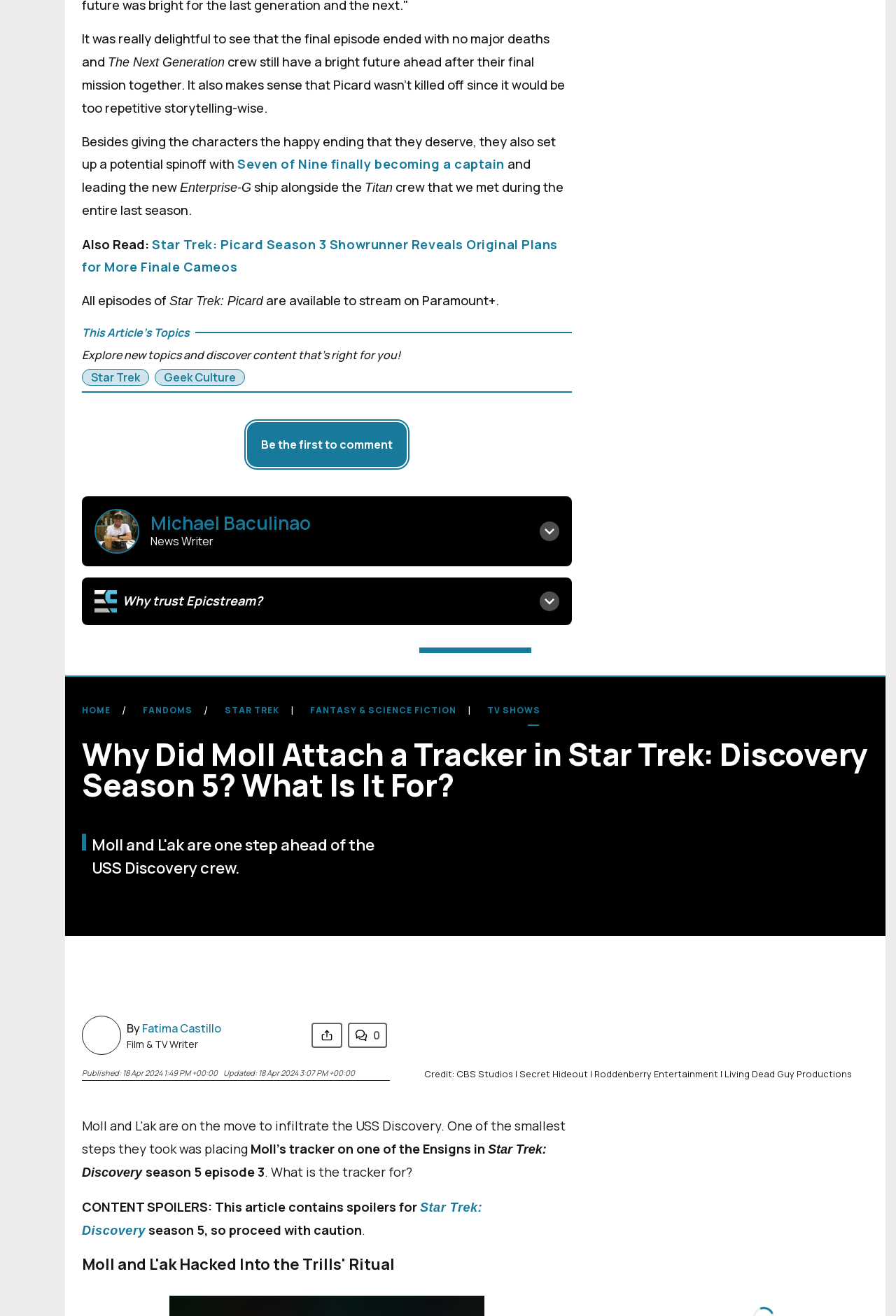Based on the image, please respond to the question with as much detail as possible:
Who is the author of the article?

By examining the webpage, I found the author's name 'Fatima Castillo' mentioned along with the title 'Film & TV Writer', which indicates that she is the author of the article.